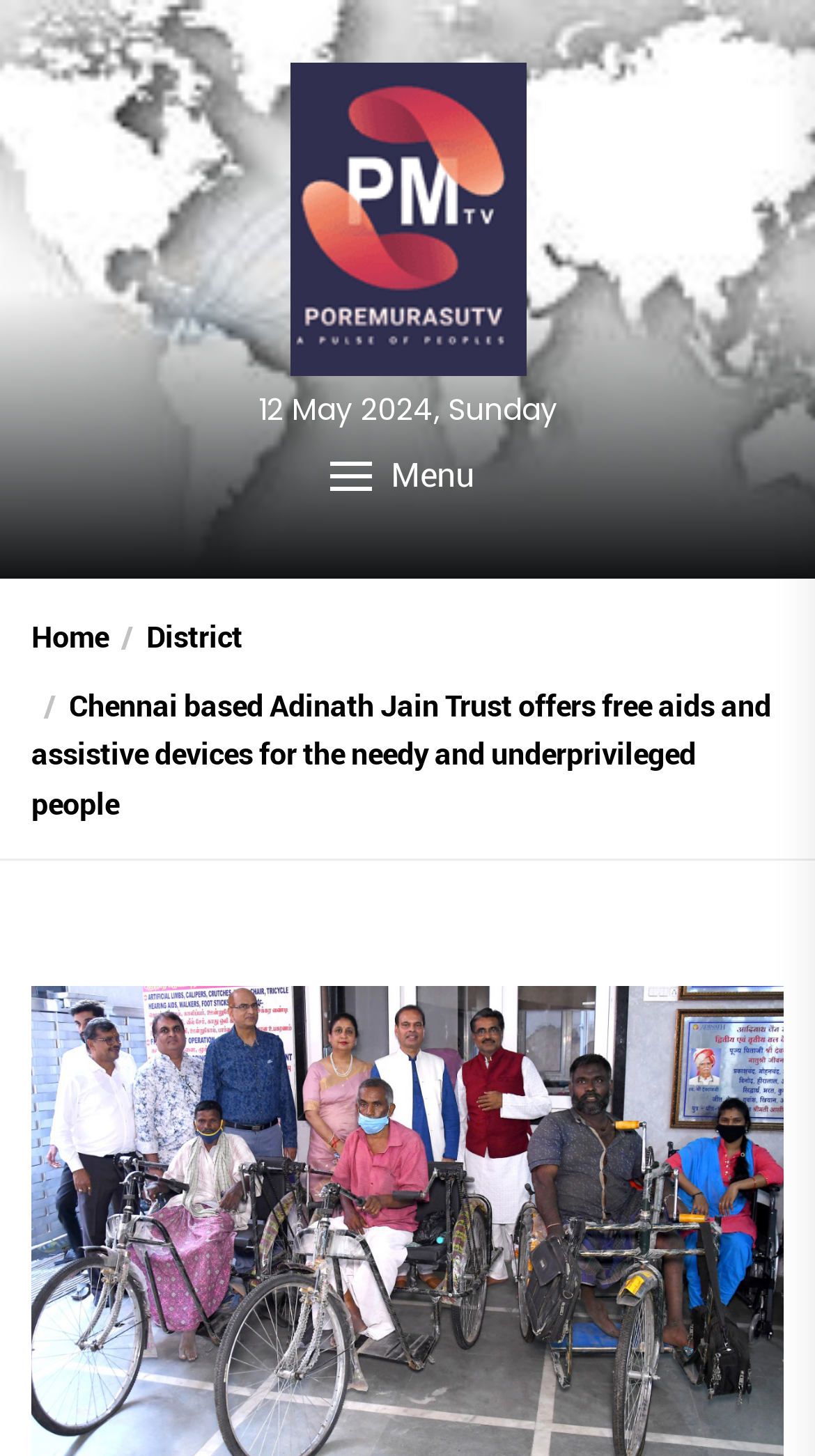What is the purpose of the webpage according to the content? Observe the screenshot and provide a one-word or short phrase answer.

Offering free aids and assistive devices